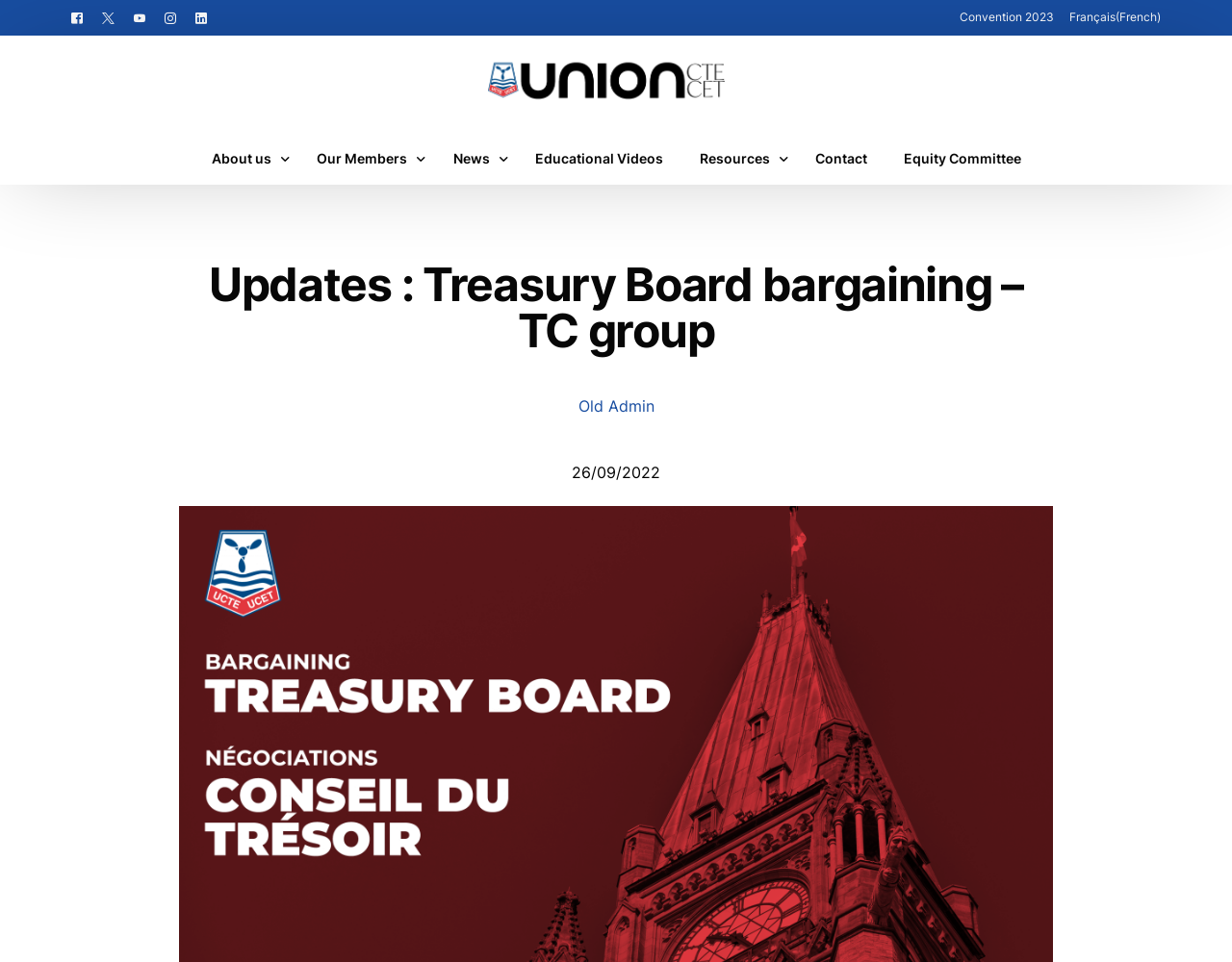Show me the bounding box coordinates of the clickable region to achieve the task as per the instruction: "Visit Facebook".

[0.058, 0.01, 0.075, 0.025]